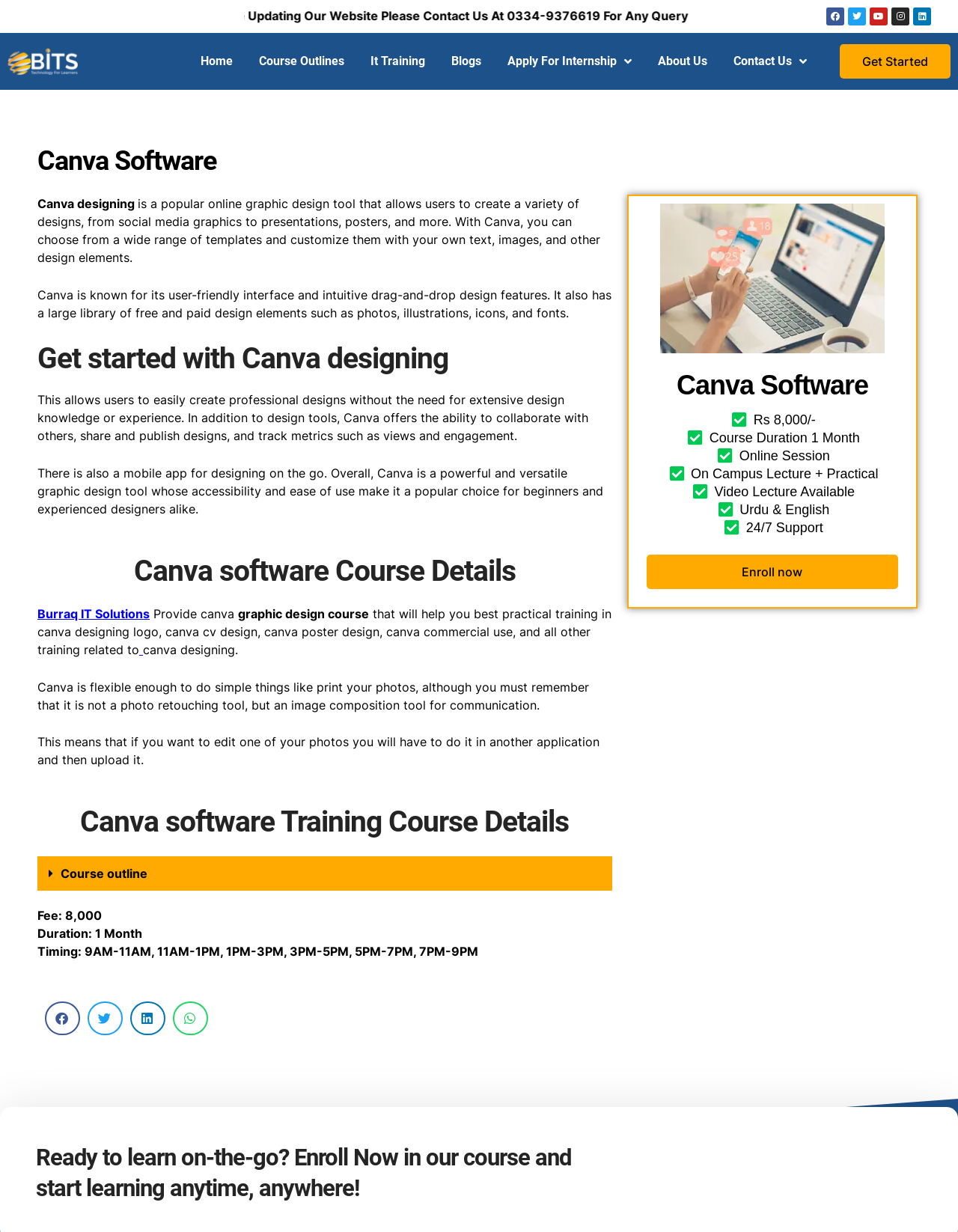Kindly determine the bounding box coordinates of the area that needs to be clicked to fulfill this instruction: "Get started with Canva designing".

[0.877, 0.036, 0.992, 0.064]